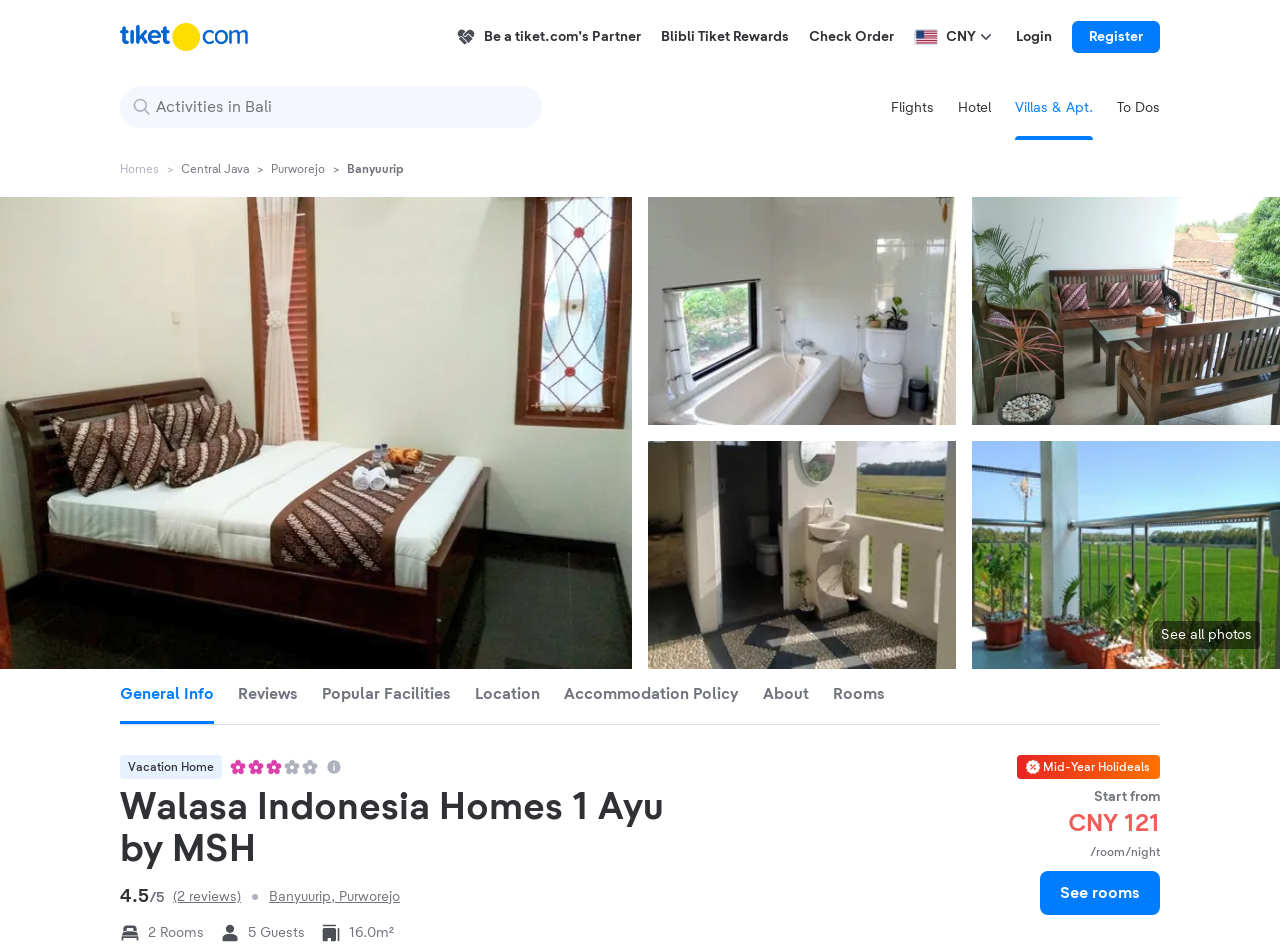Can you find the bounding box coordinates of the area I should click to execute the following instruction: "Check 'Reviews'"?

[0.186, 0.72, 0.233, 0.741]